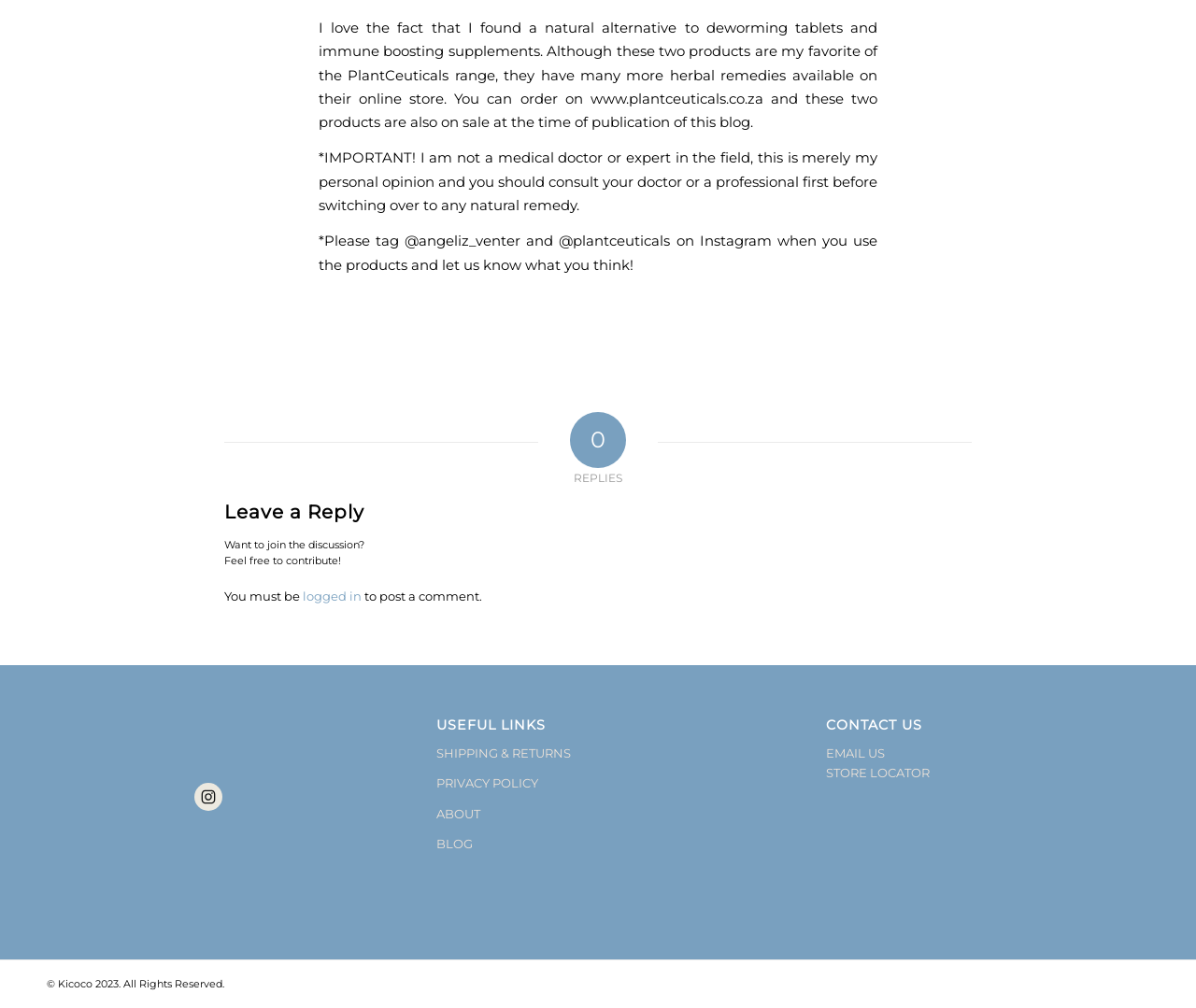How can users contact the website owner?
Refer to the screenshot and answer in one word or phrase.

Email or store locator